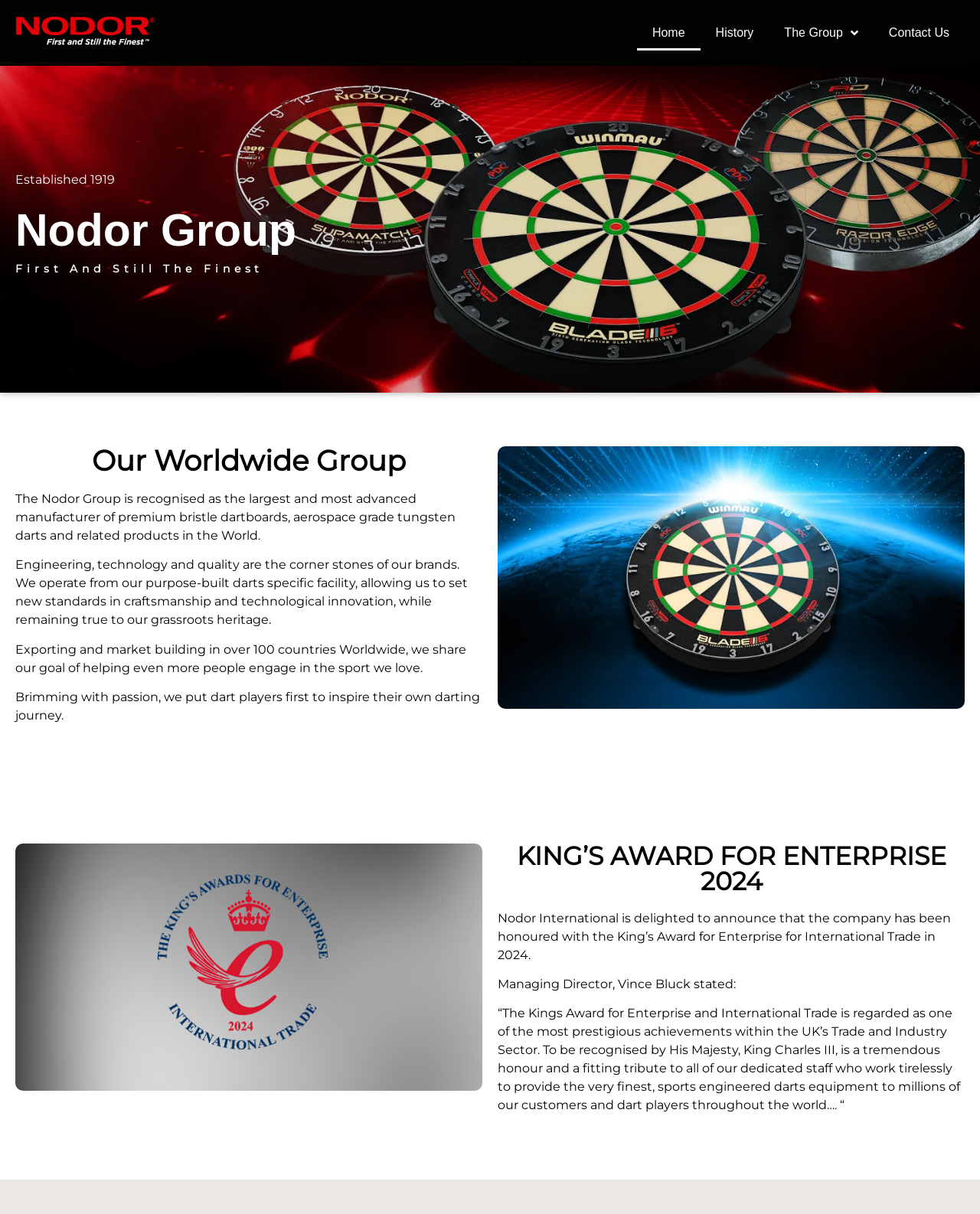How many countries does Nodor Group export to?
Utilize the image to construct a detailed and well-explained answer.

The answer can be found in the StaticText element with the text 'Exporting and market building in over 100 countries Worldwide...'.